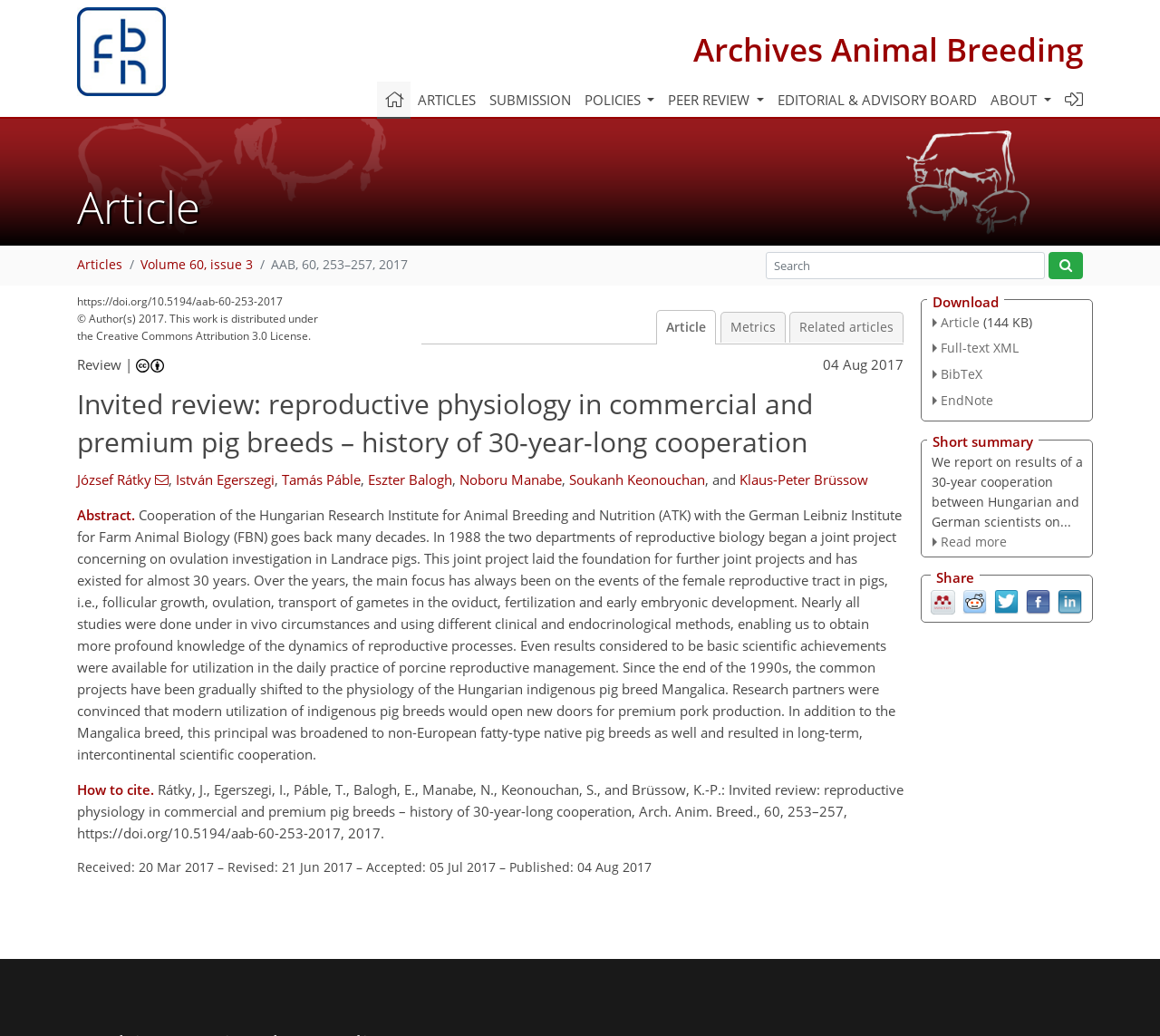Please answer the following question using a single word or phrase: What is the name of the journal?

Arch. Anim. Breed.